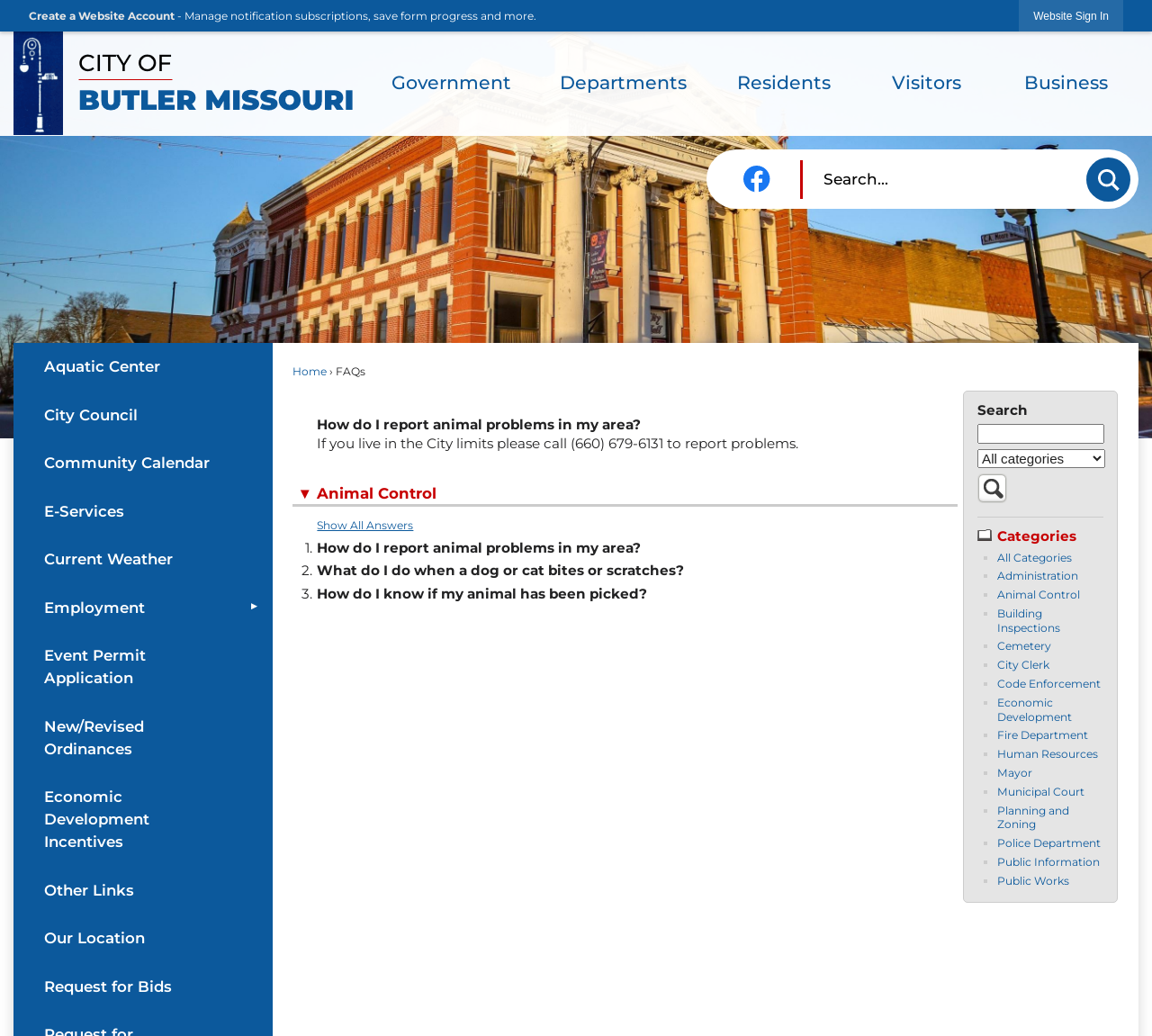Based on the image, provide a detailed response to the question:
What is the purpose of this webpage?

Based on the webpage content, it appears that the primary purpose of this webpage is to provide information and resources for reporting animal problems in a specific area. The webpage contains FAQs and links to relevant departments, suggesting that it is a government or municipal website.